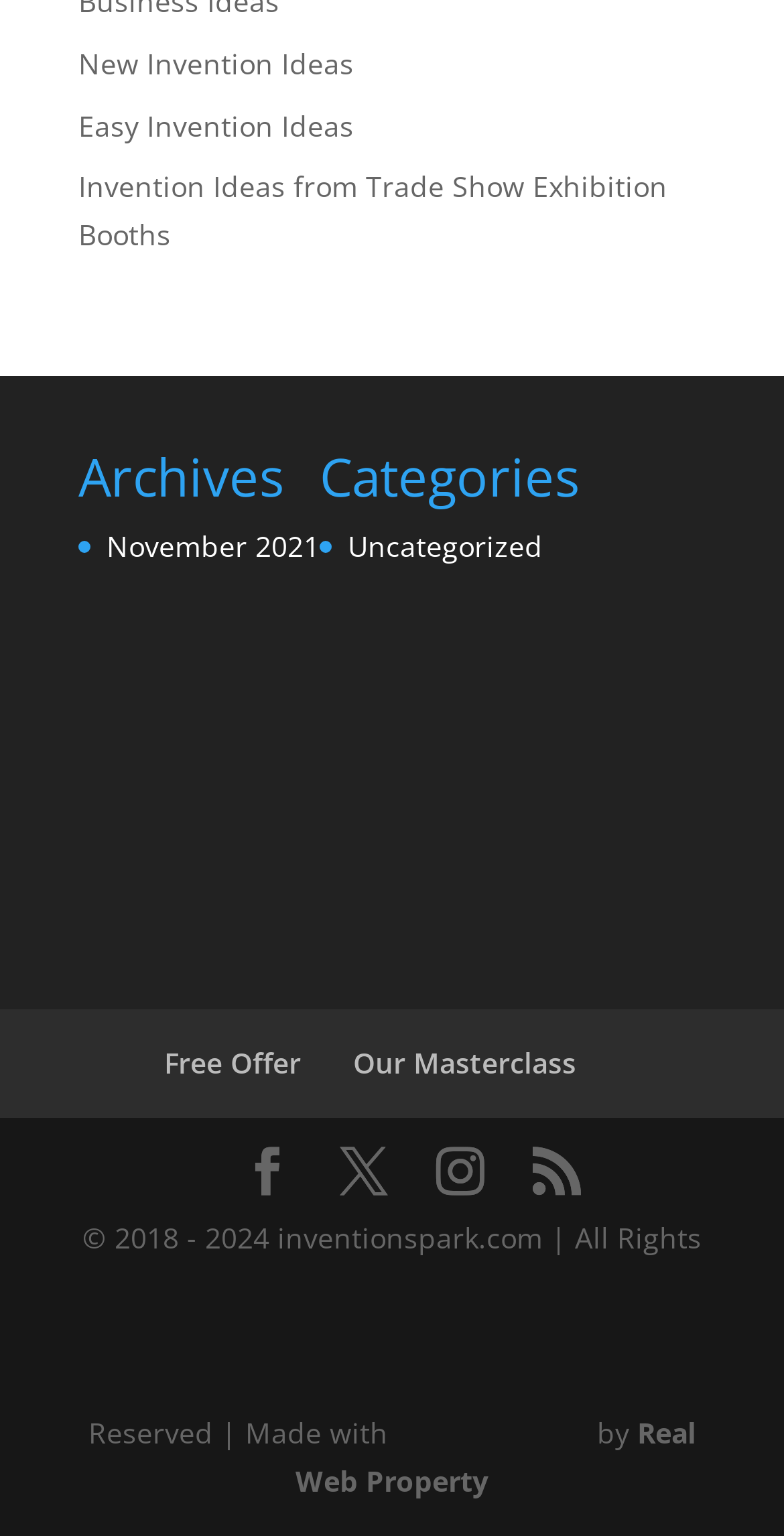Find the bounding box coordinates of the clickable area required to complete the following action: "Check Free Offer".

[0.209, 0.679, 0.383, 0.704]